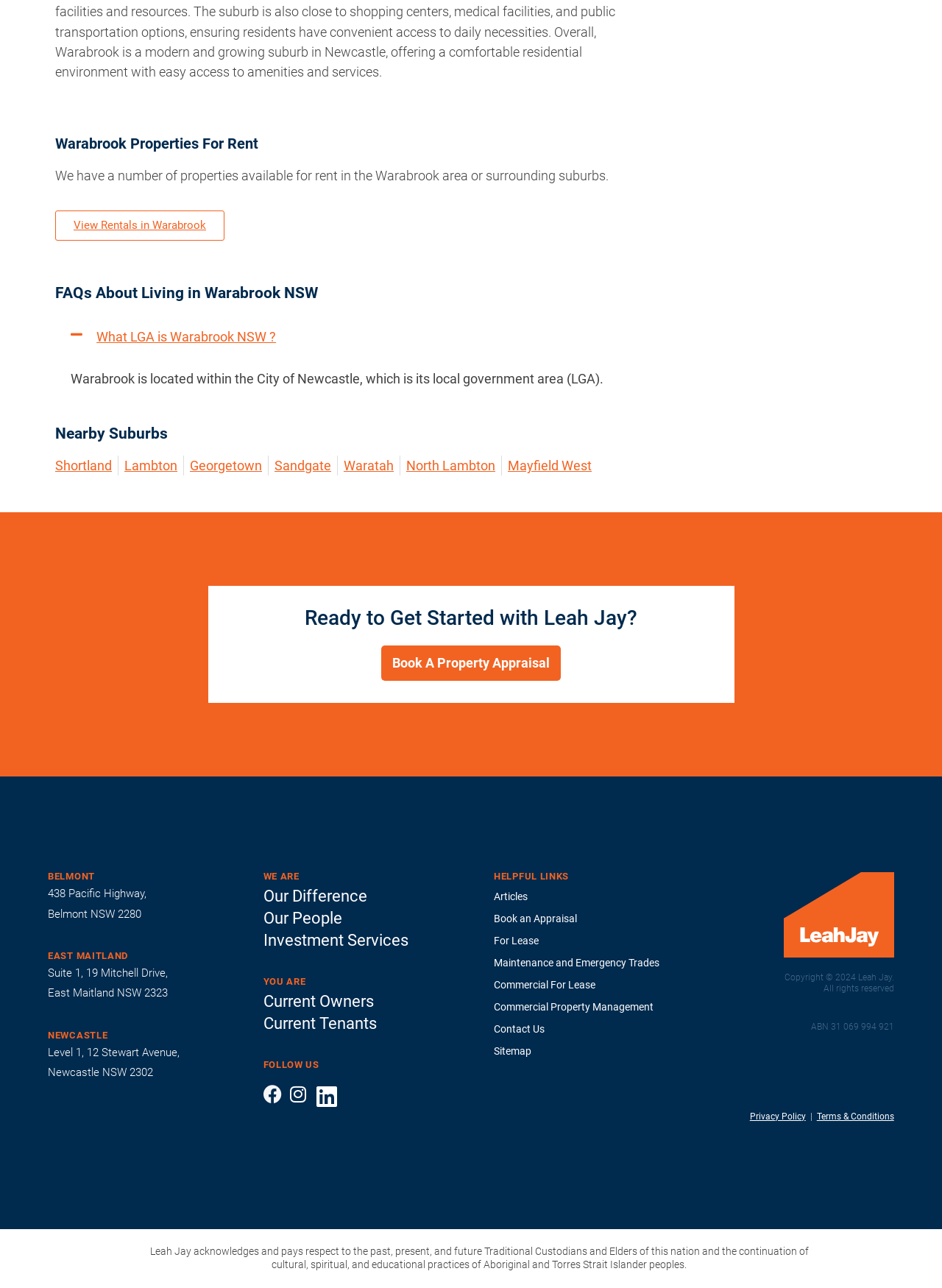How many nearby suburbs are listed?
Please answer the question with a single word or phrase, referencing the image.

7